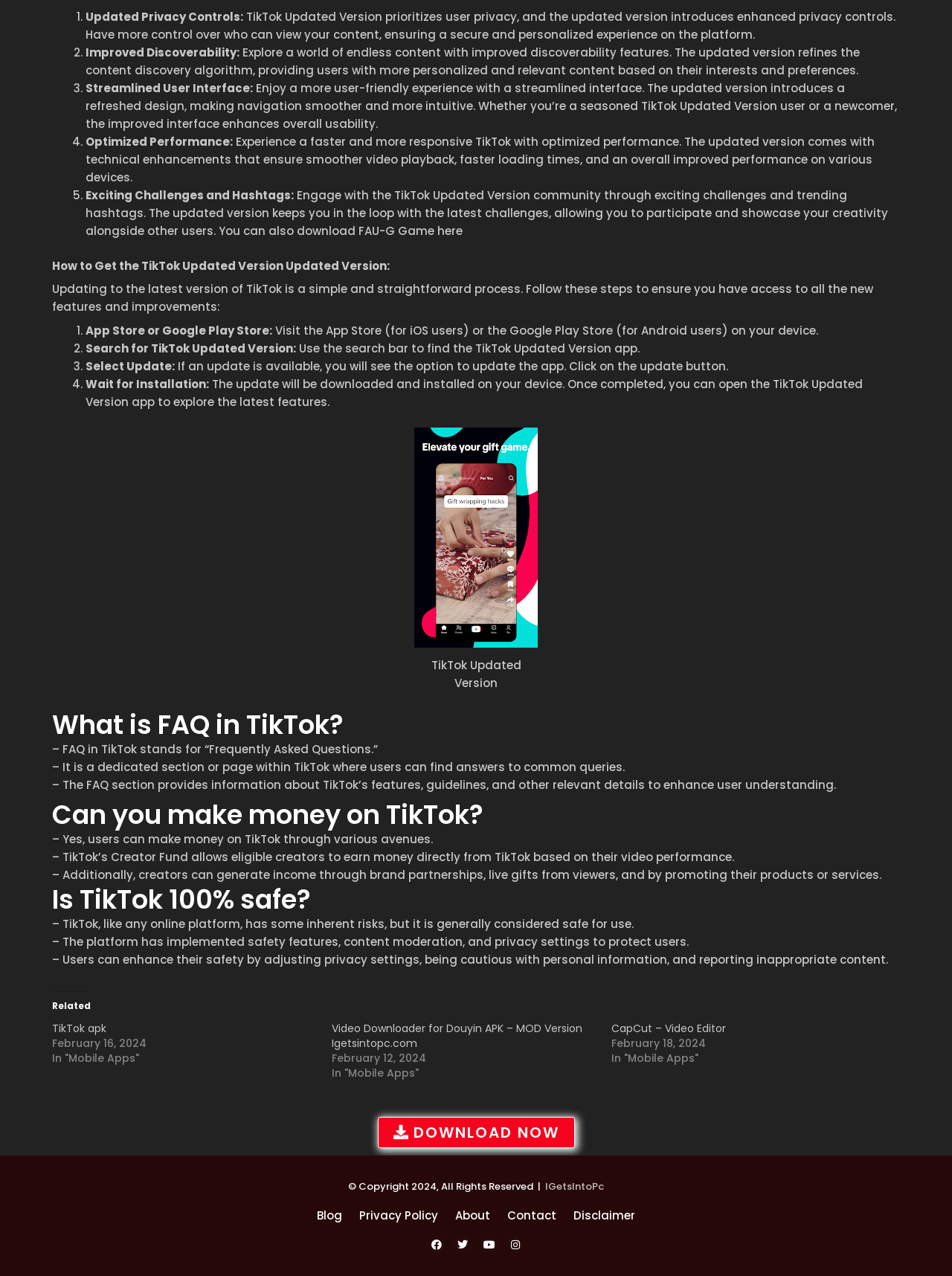Please identify the bounding box coordinates of the element that needs to be clicked to perform the following instruction: "Visit the 'TikTok Updated Version' link".

[0.435, 0.335, 0.565, 0.508]